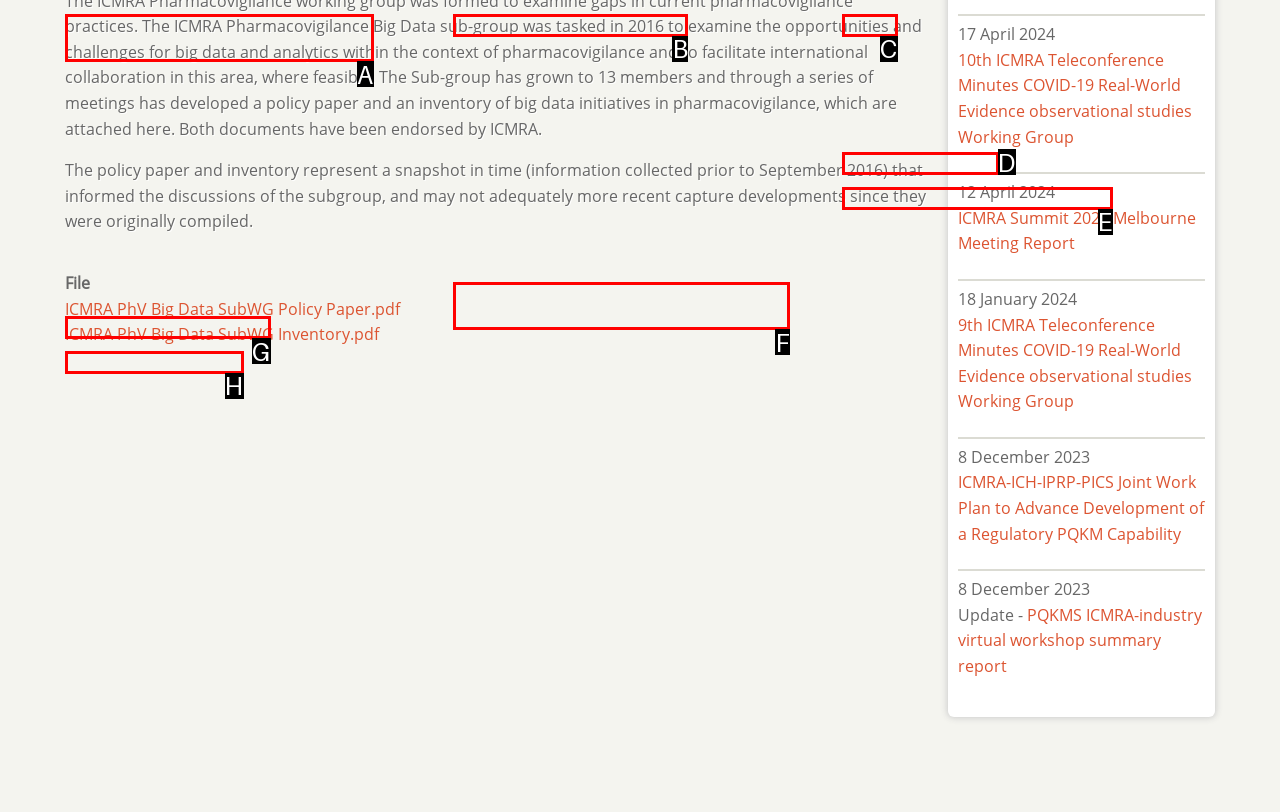Choose the HTML element that best fits the given description: Strategic Framework. Answer by stating the letter of the option.

D